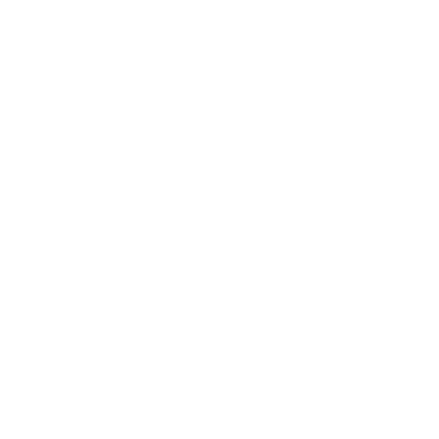Give a concise answer using one word or a phrase to the following question:
In which industries are the gloves commonly used?

Automotive, manufacturing, and landscaping